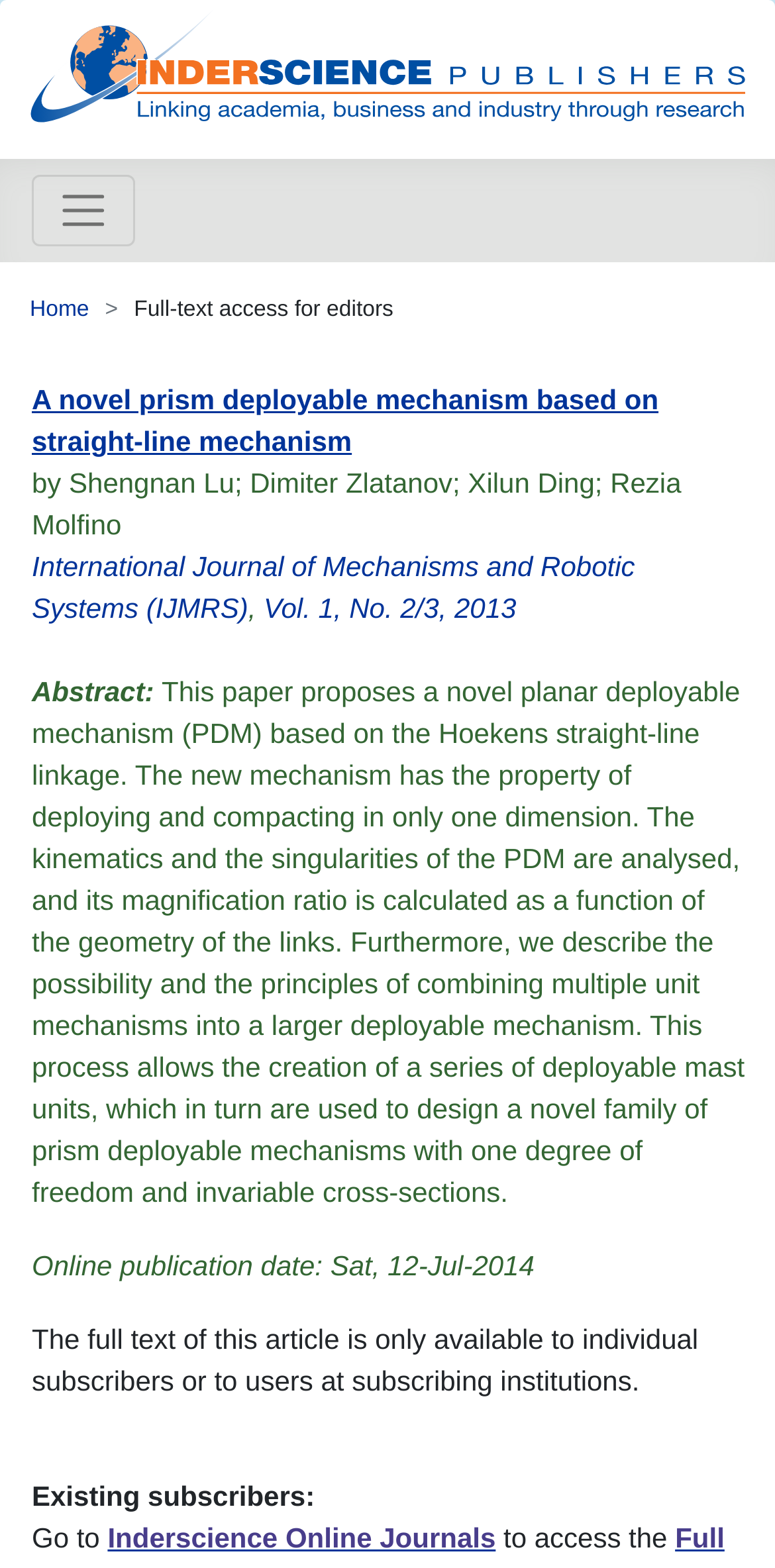What is the title of the webpage?
Based on the screenshot, answer the question with a single word or phrase.

Inderscience Publishers